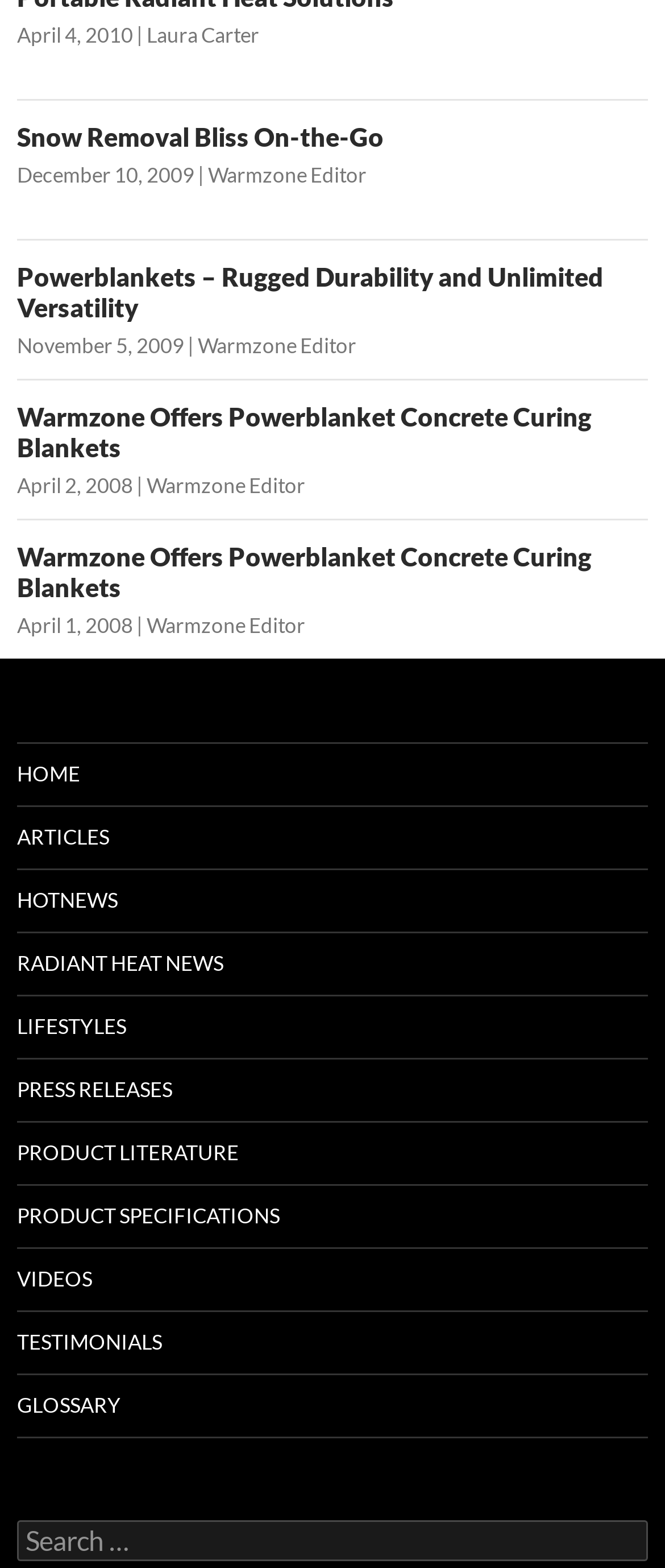Identify the bounding box for the element characterized by the following description: "Warmzone Editor".

[0.221, 0.391, 0.459, 0.407]